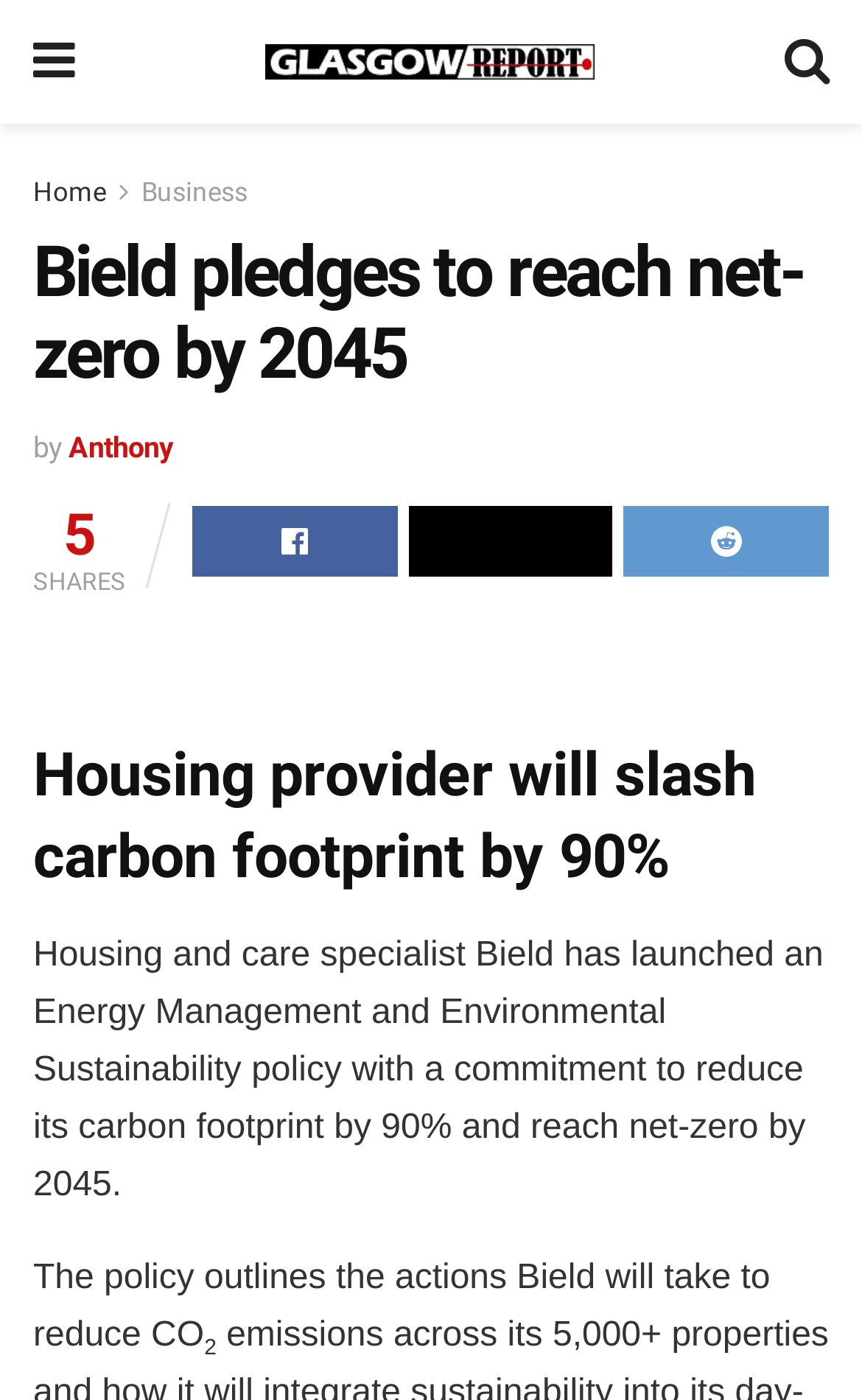What is the purpose of the Energy Management and Environmental Sustainability policy?
Craft a detailed and extensive response to the question.

The webpage states that Bield has launched an Energy Management and Environmental Sustainability policy with a commitment to reduce its carbon footprint by 90% and reach net-zero by 2045, indicating that the purpose of the policy is to reduce its carbon footprint.